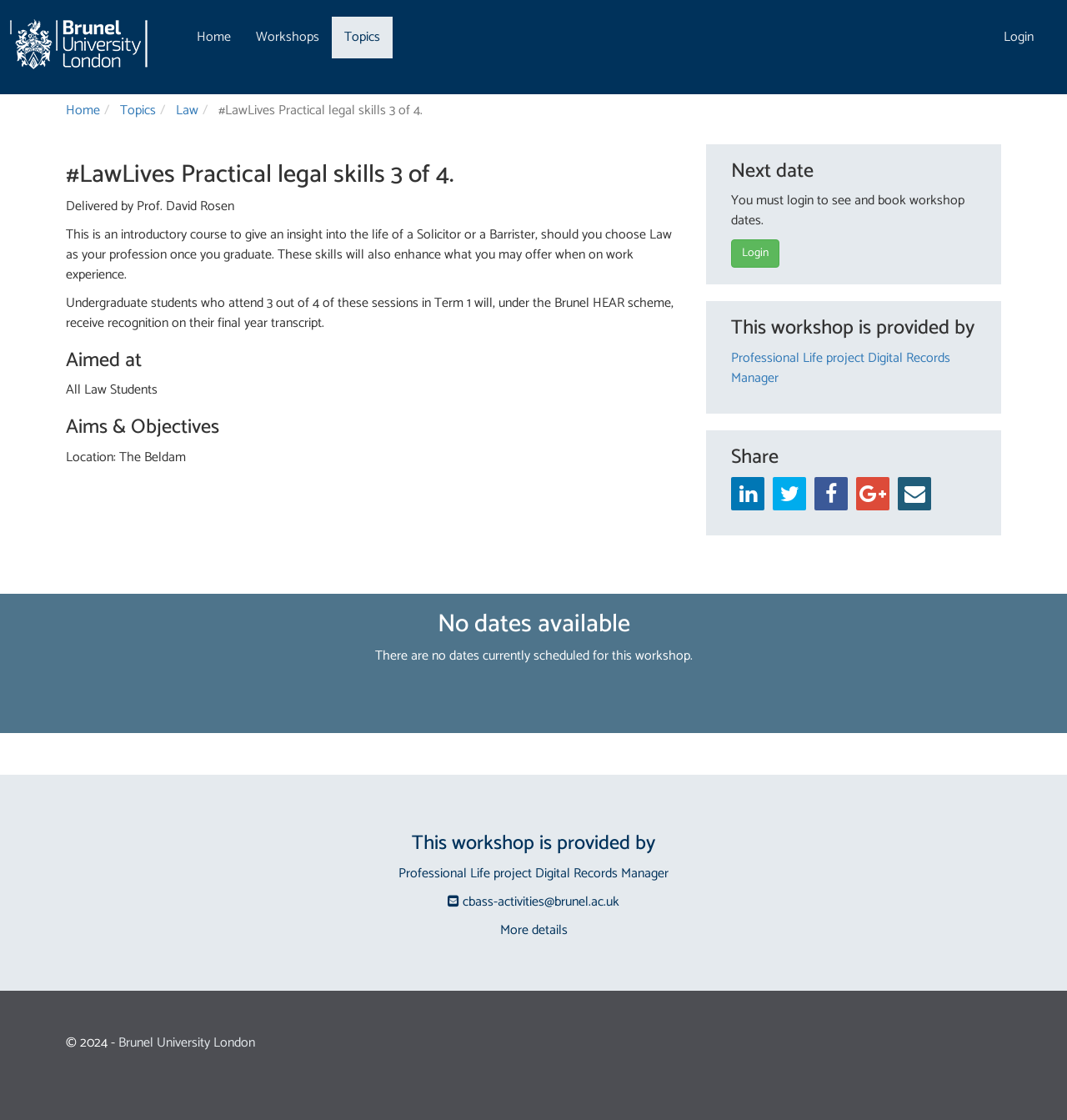Please indicate the bounding box coordinates for the clickable area to complete the following task: "Click on the 'Home' link". The coordinates should be specified as four float numbers between 0 and 1, i.e., [left, top, right, bottom].

[0.173, 0.015, 0.228, 0.052]